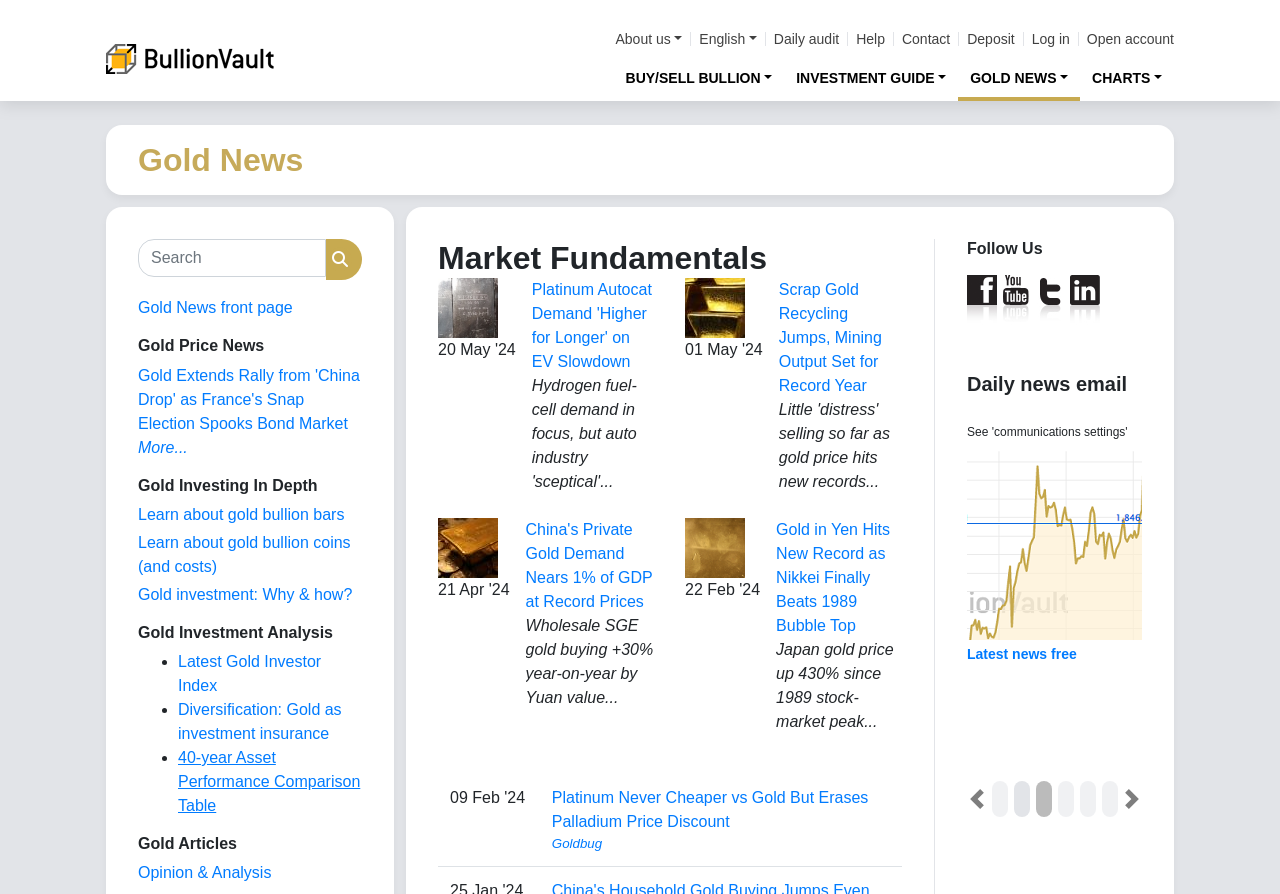Can you specify the bounding box coordinates of the area that needs to be clicked to fulfill the following instruction: "Learn about gold bullion bars"?

[0.108, 0.566, 0.269, 0.585]